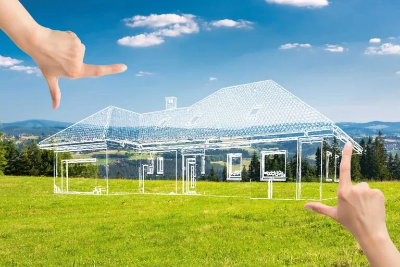Give a meticulous account of what the image depicts.

The image illustrates a conceptual design process in construction, featuring a picturesque outdoor setting with a lush green lawn and a backdrop of distant hills. At the center, hands frame a transparent blueprint of a house, symbolizing the transformation of ideas into reality. This visual metaphor highlights the expertise and creativity involved in home building, resonating with Castle Crest Construction’s commitment to crafting custom homes. The ethereal outline of the structure suggests the initial stages of design, inviting clients to envision their dream spaces. This representation underscores the company’s dedication to not just building houses, but realizing the aspirations and visions of homeowners.